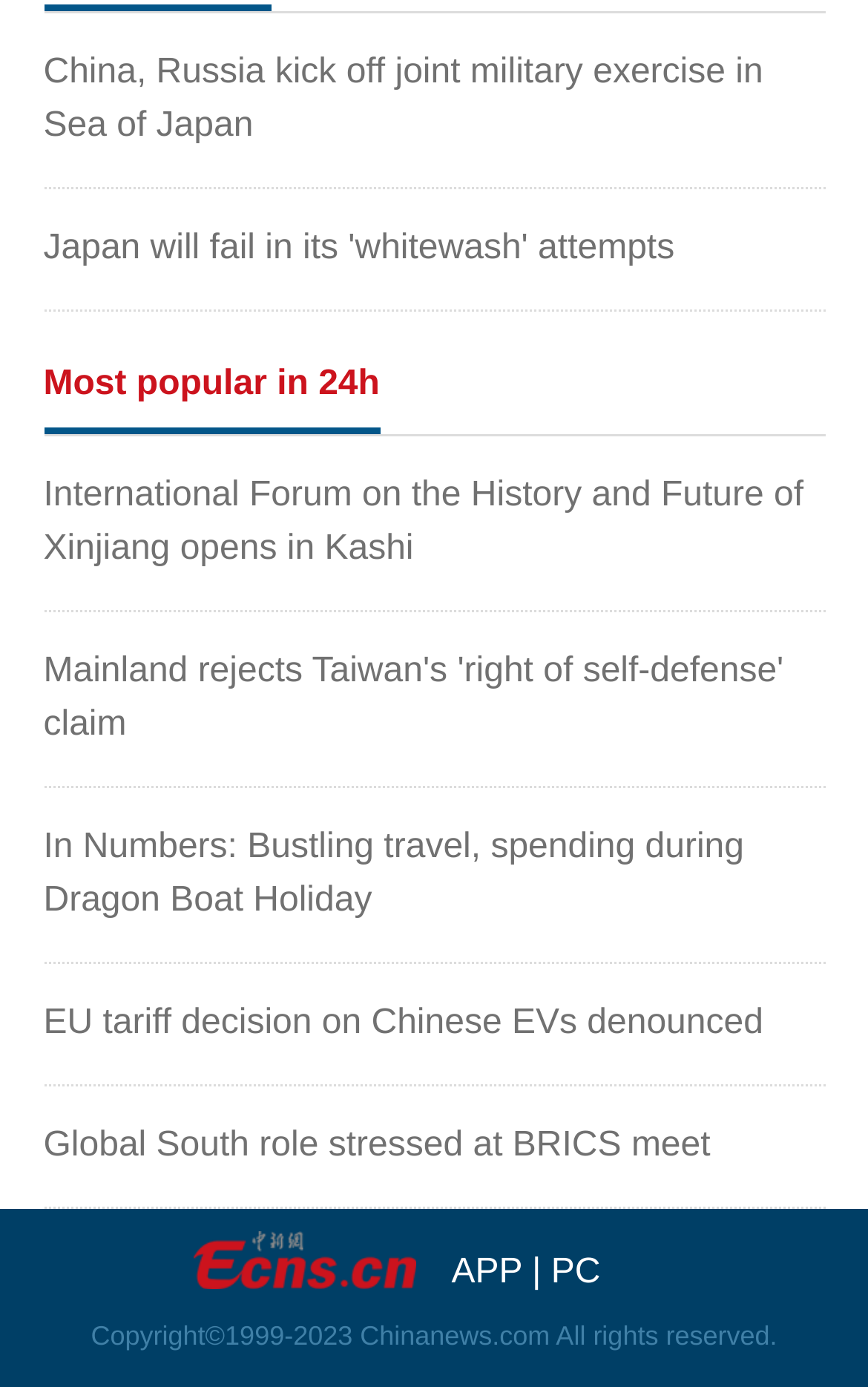What is the category of the news articles?
Please give a well-detailed answer to the question.

The news articles have titles that mention countries such as China, Russia, Japan, and Taiwan, and topics such as international relations and global events, which suggests that the category of the news articles is international news.